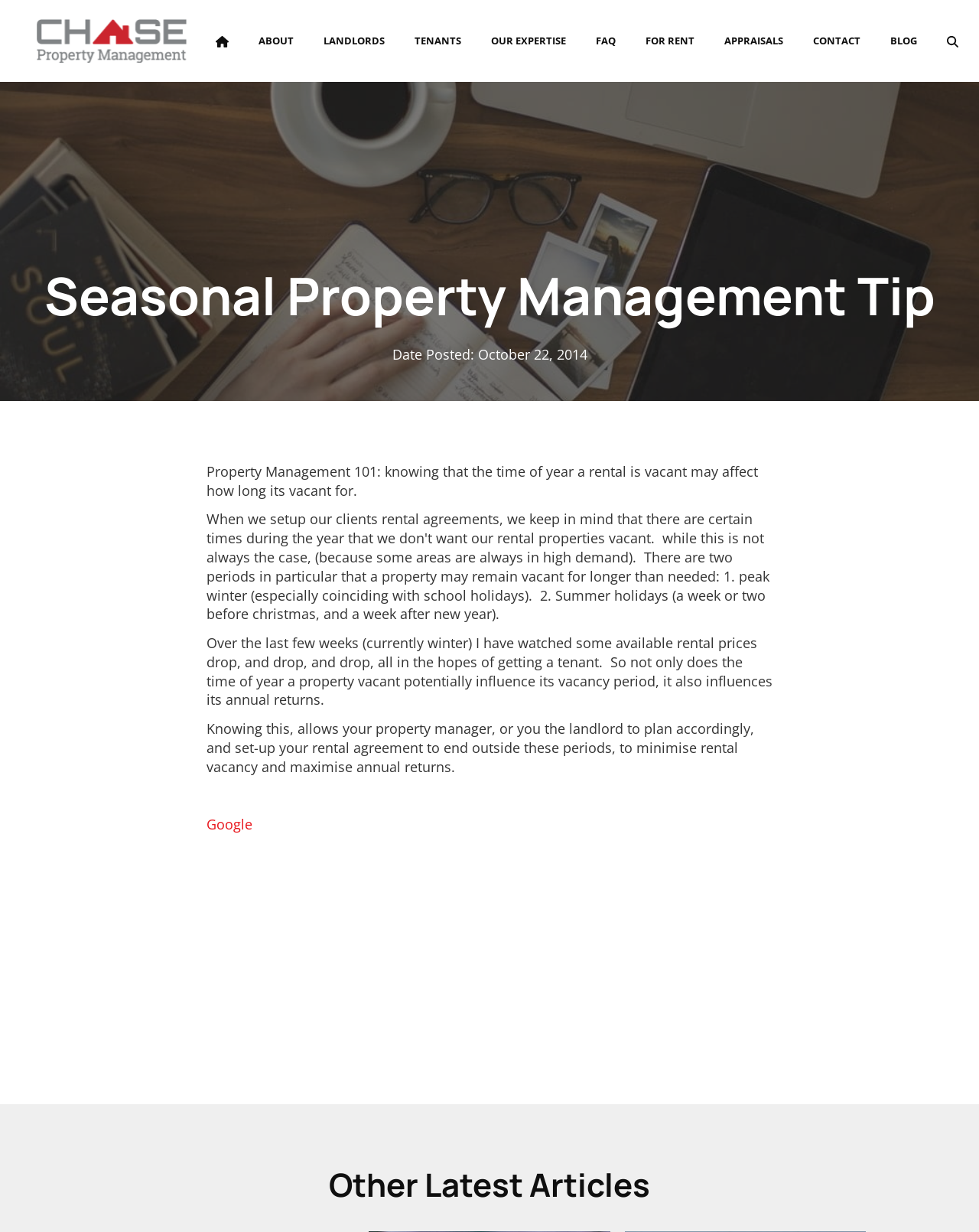What is the topic of the latest article?
Refer to the image and answer the question using a single word or phrase.

Seasonal Property Management Tip